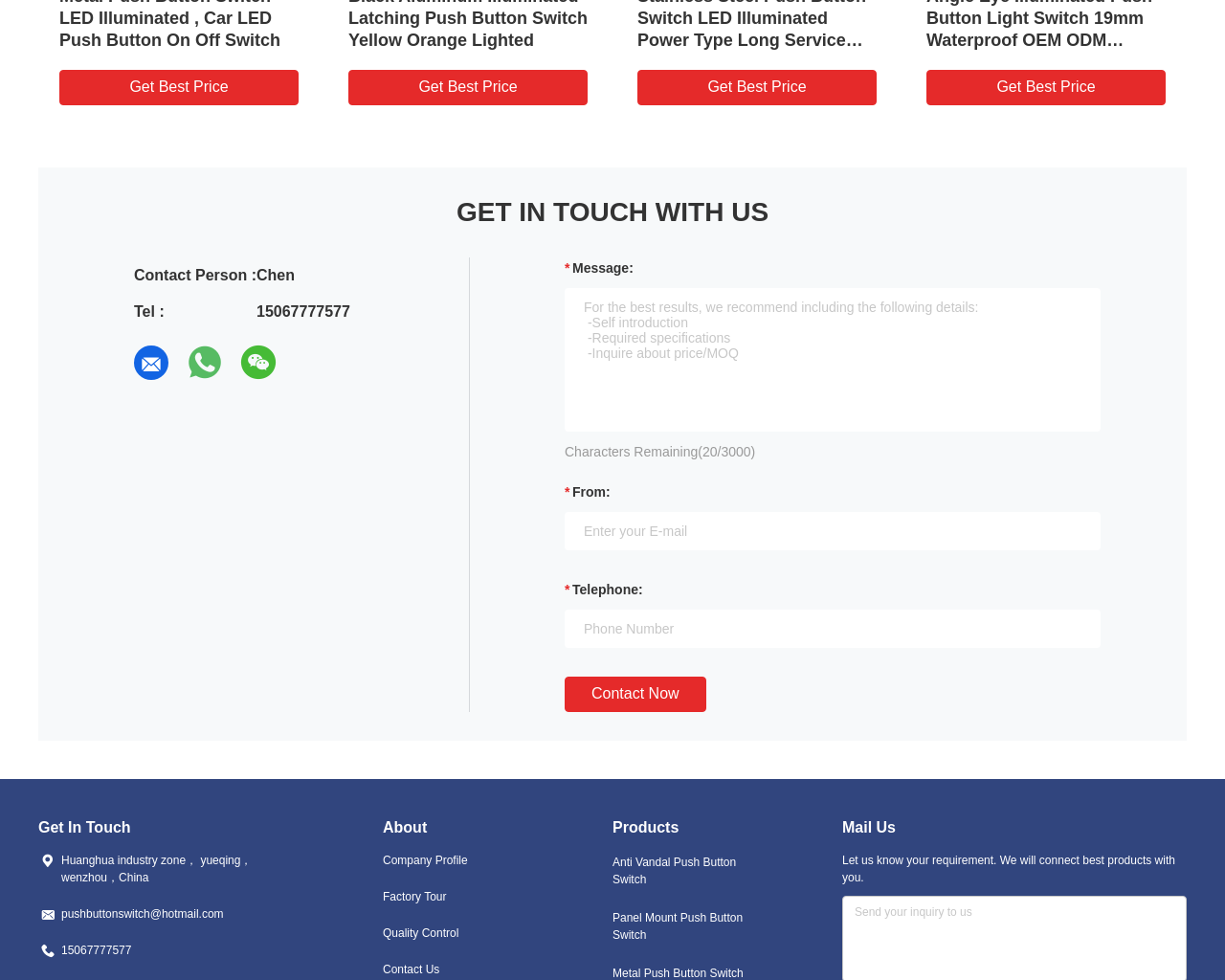Locate the bounding box coordinates of the area you need to click to fulfill this instruction: 'Click the 'About' link'. The coordinates must be in the form of four float numbers ranging from 0 to 1: [left, top, right, bottom].

[0.312, 0.836, 0.349, 0.853]